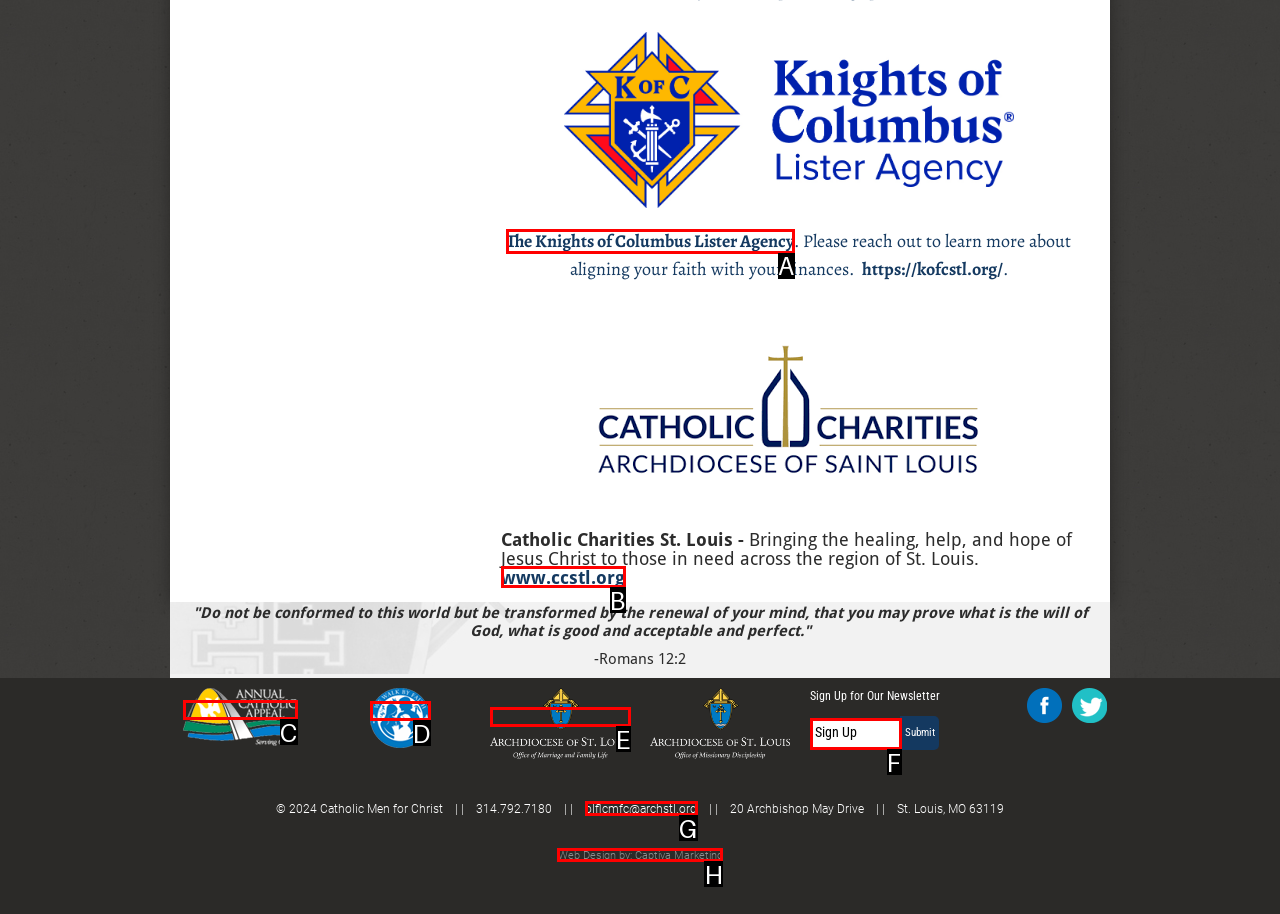Determine which option matches the description: alt="Annual Catholic Appeal". Answer using the letter of the option.

C